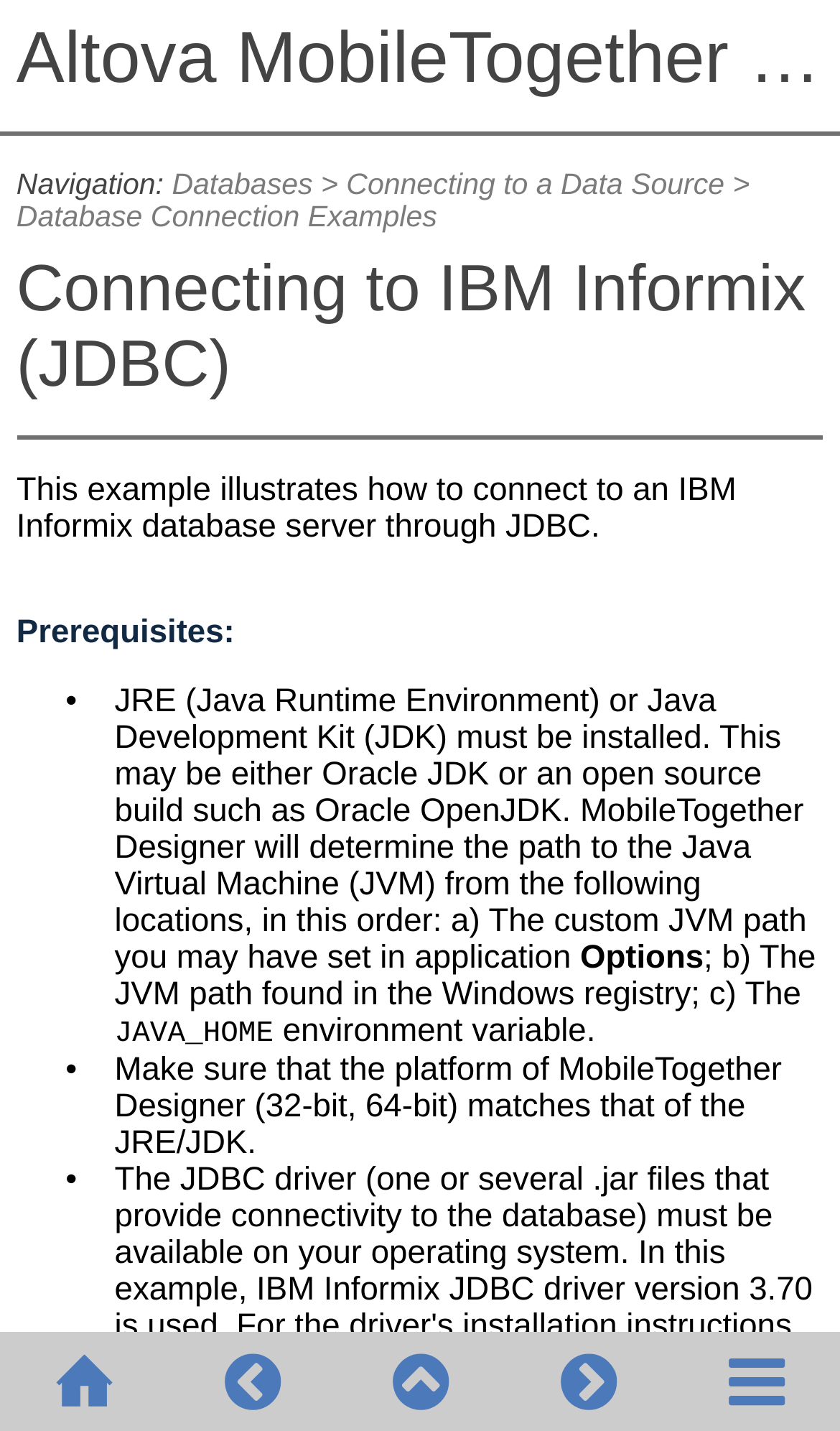Identify the bounding box for the UI element specified in this description: "Database Connection Examples". The coordinates must be four float numbers between 0 and 1, formatted as [left, top, right, bottom].

[0.019, 0.14, 0.52, 0.163]